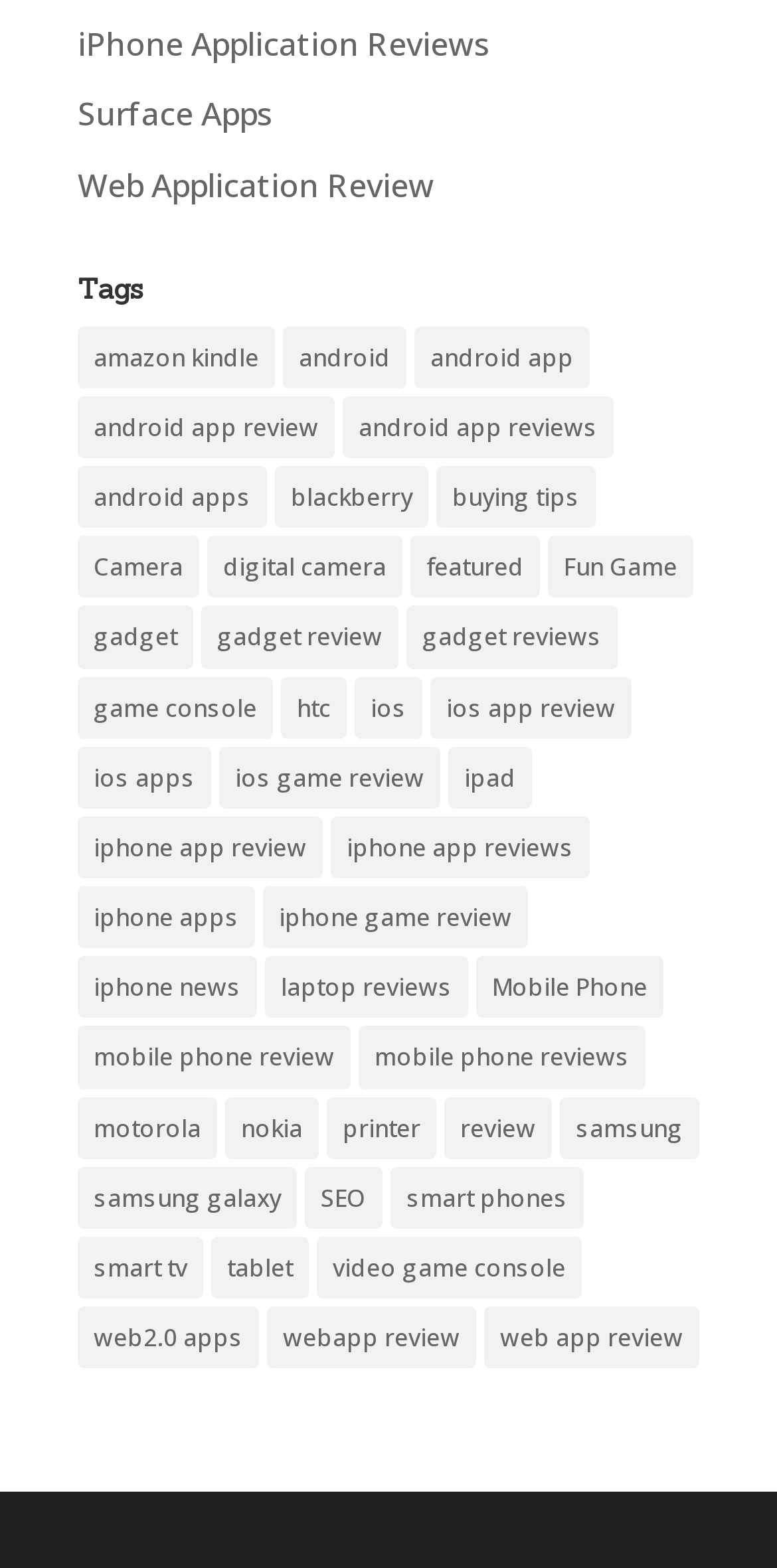Kindly provide the bounding box coordinates of the section you need to click on to fulfill the given instruction: "Check out mobile phone reviews".

[0.462, 0.655, 0.831, 0.694]